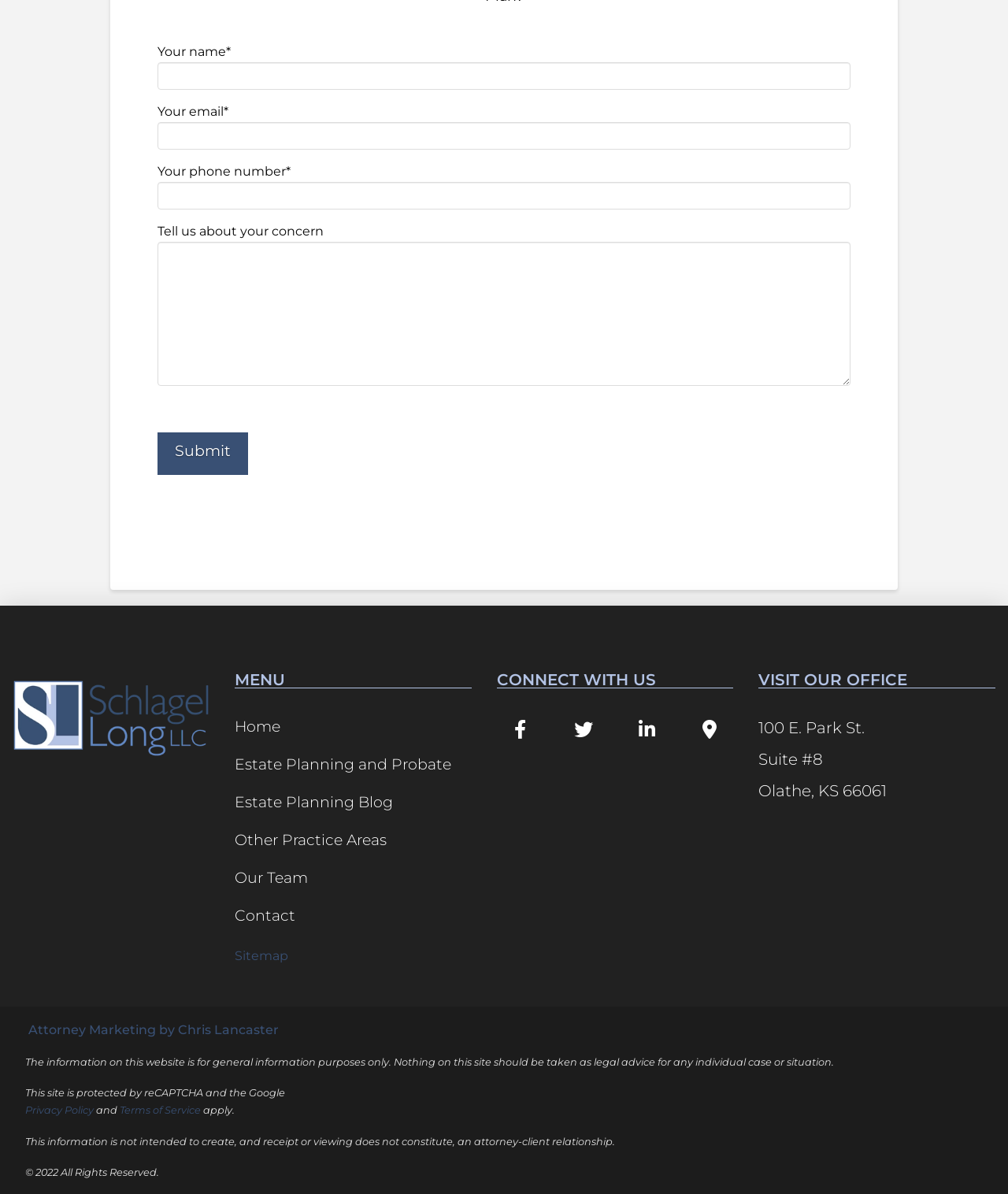What is the purpose of the form on this webpage?
Your answer should be a single word or phrase derived from the screenshot.

Contact form